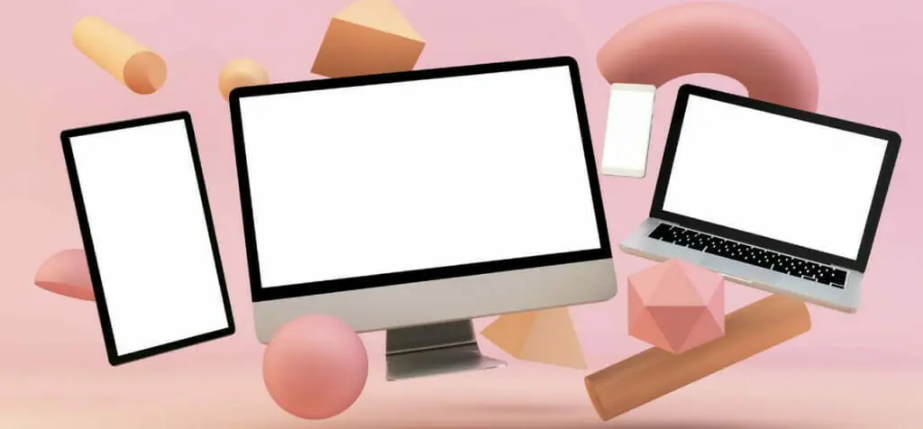What is the content on the screens of the devices?
Based on the image, give a one-word or short phrase answer.

Blank